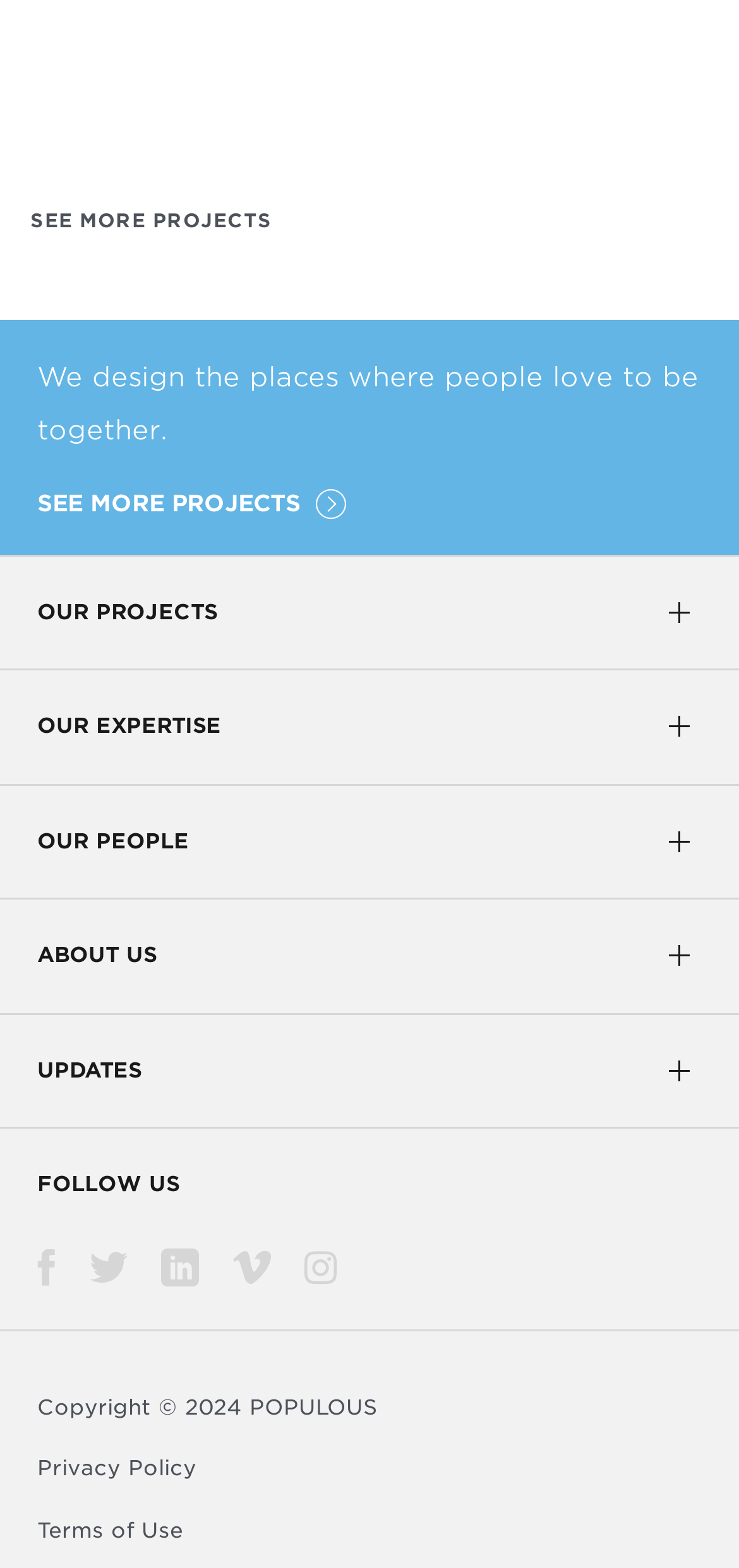What is the main navigation menu?
Provide an in-depth and detailed answer to the question.

The main navigation menu is located at the top of the webpage, and it consists of five links: 'OUR PROJECTS', 'OUR EXPERTISE', 'OUR PEOPLE', 'ABOUT US', and 'UPDATES', which are likely the main sections of the website.